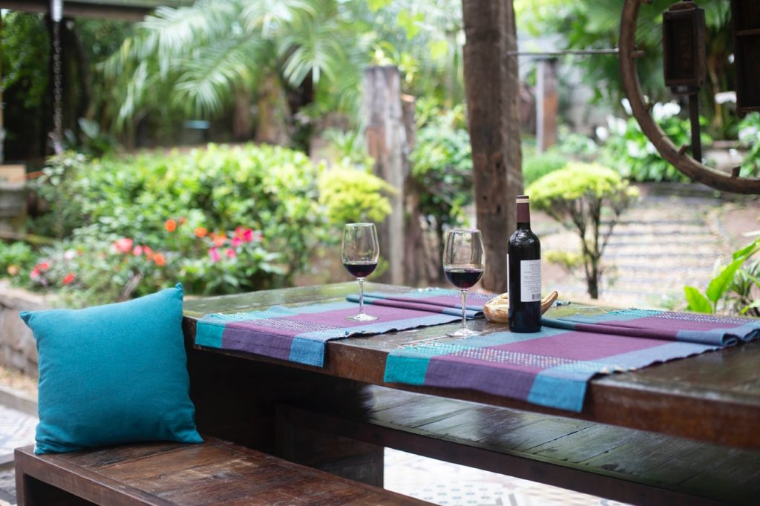Describe all the important aspects and details of the image.

The image depicts a serene outdoor setting designed for relaxation and gatherings, featuring a wooden dining table adorned with colorful table runners. Atop the table, there are two glasses of red wine, a bottle of wine, and a small plate of snacks, indicating a welcoming atmosphere for conversations or casual dining. A vibrant turquoise cushion rests on the edge of the table, adding a touch of color to the rustic wooden furniture.

Surrounding the table, lush greenery creates a picturesque backdrop, enhancing the tranquil ambiance of the space. The vibrant flowers interspersed throughout the garden add splashes of color, making this outdoor area perfect for enjoying afternoons with friends or family. This idyllic setting complements the idea of a backyard garden that not only serves practical purposes, such as growing herbs and vegetables, but also enhances the beauty and charm of the property.